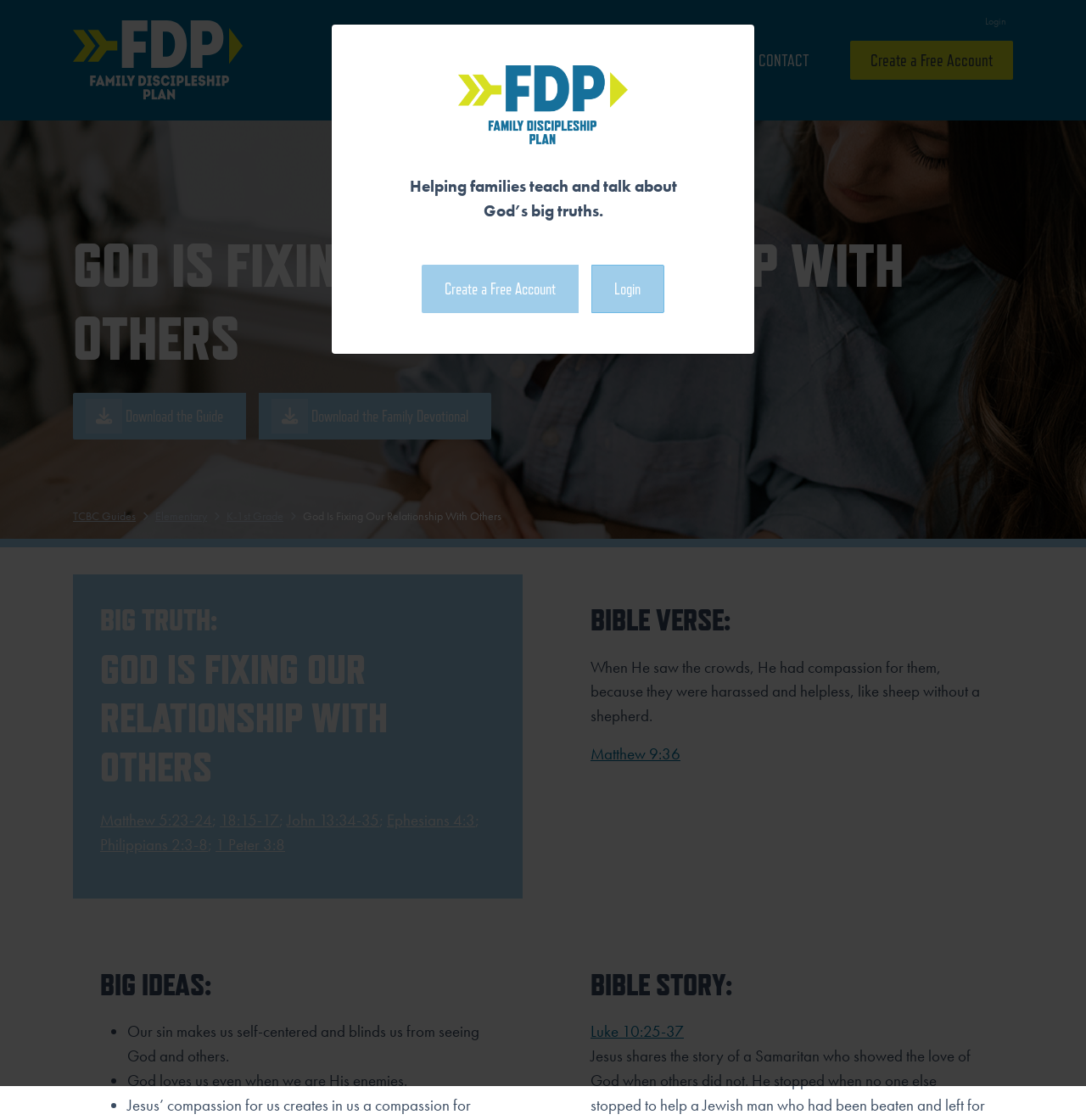Please study the image and answer the question comprehensively:
What is the link to download in the webpage?

The link to download is located in the section below the heading 'GOD IS FIXING OUR RELATIONSHIP WITH OTHERS', where it is listed as 'Download the Guide'.